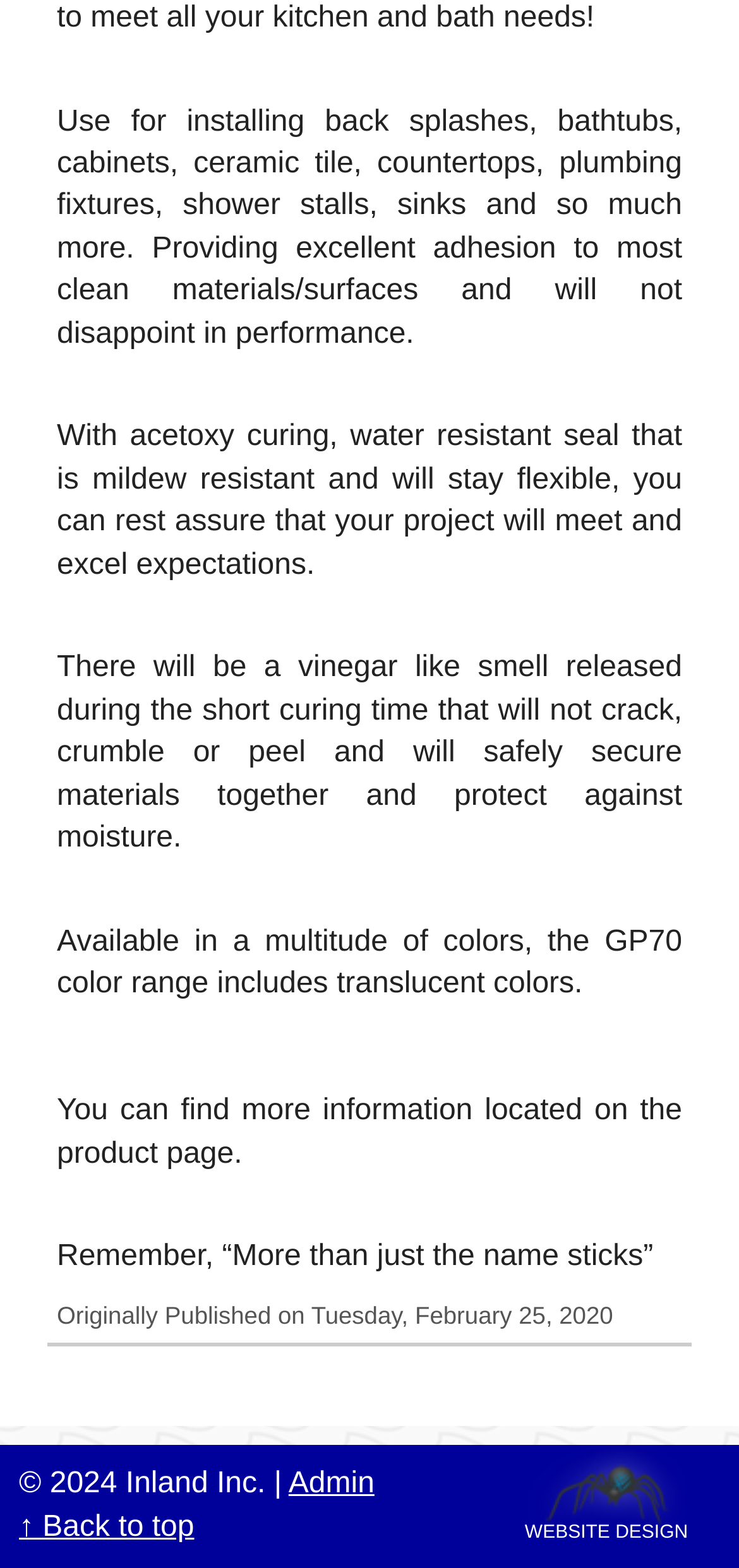Given the webpage screenshot and the description, determine the bounding box coordinates (top-left x, top-left y, bottom-right x, bottom-right y) that define the location of the UI element matching this description: Website Design

[0.692, 0.922, 0.949, 0.982]